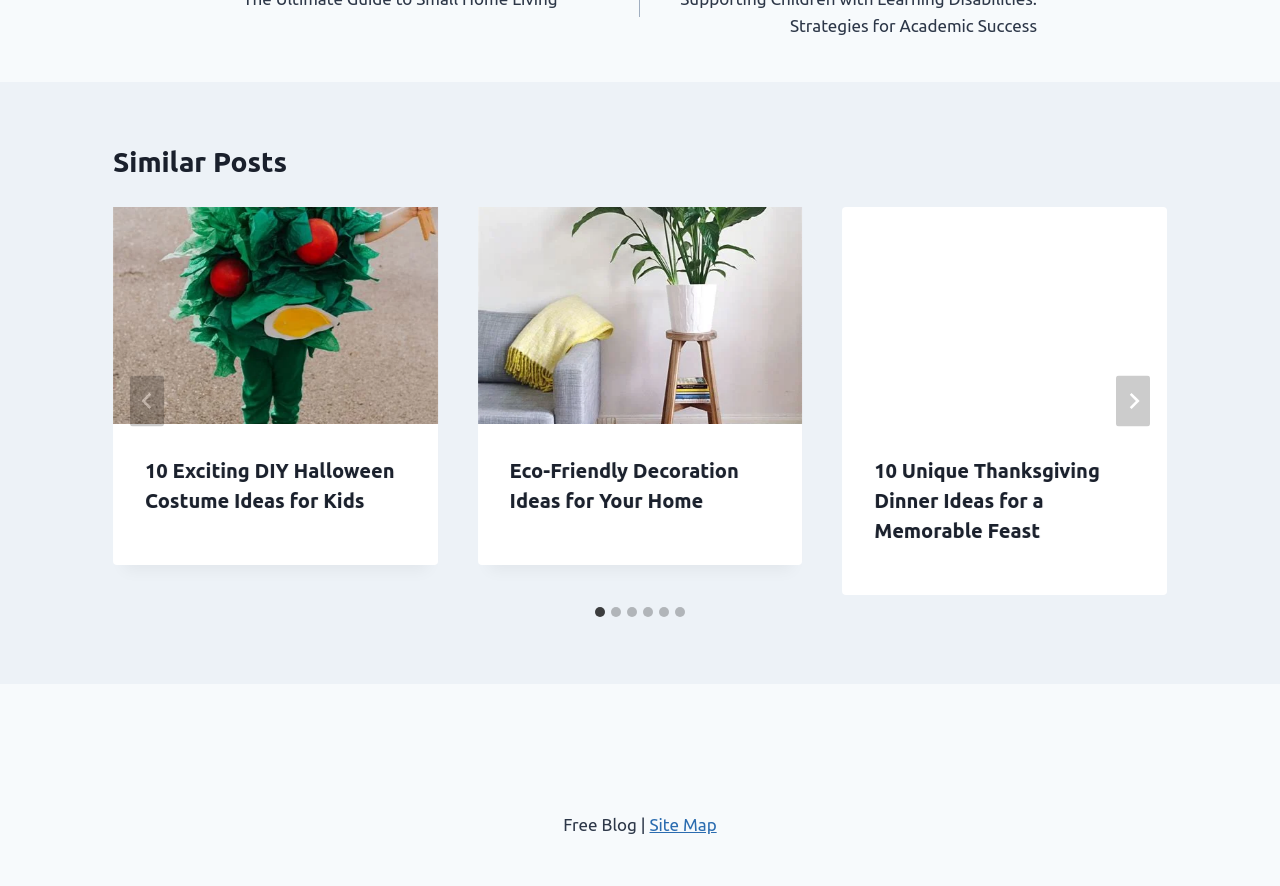Identify the bounding box of the UI element that matches this description: "aria-label="Next"".

[0.872, 0.424, 0.898, 0.481]